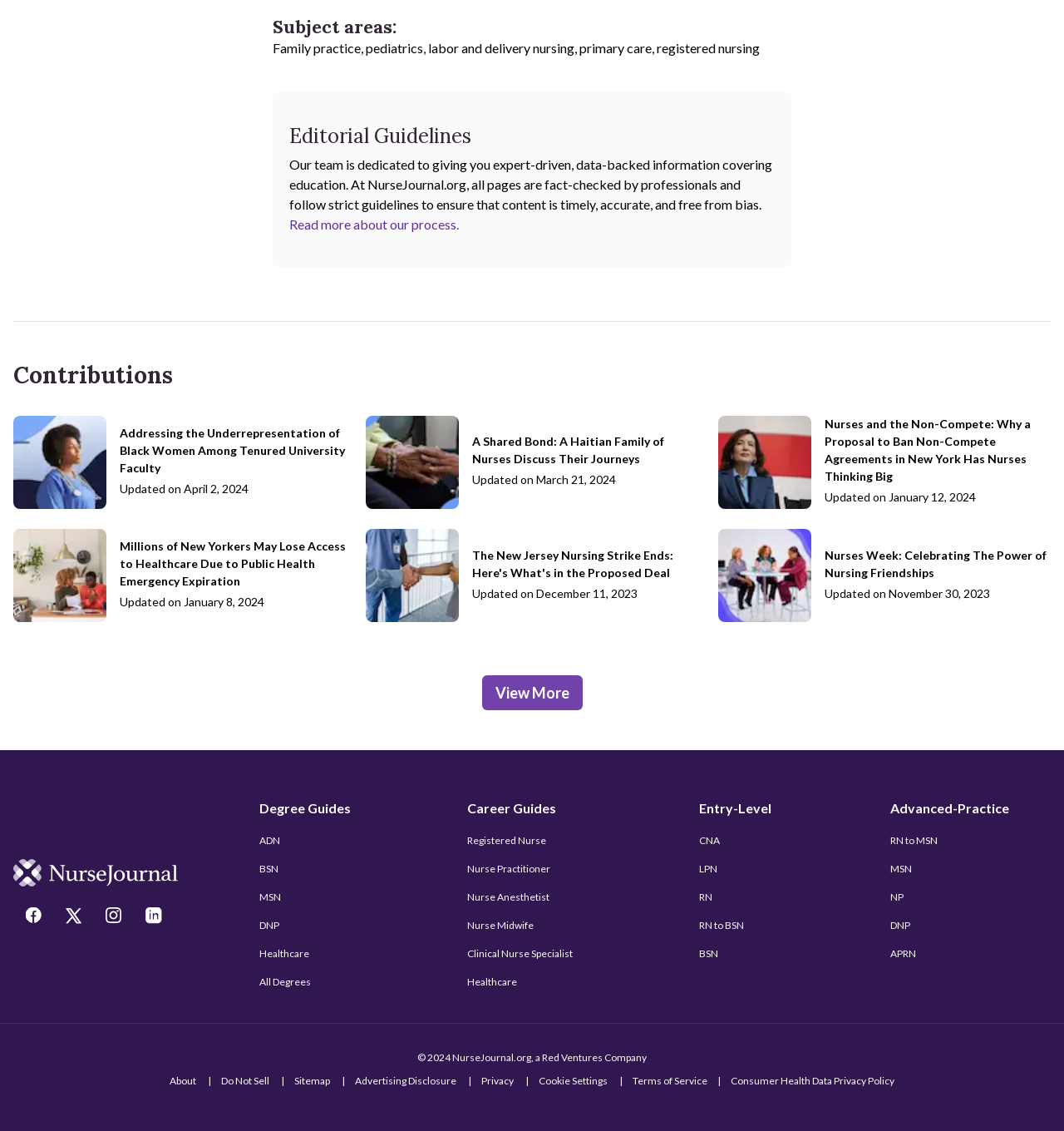Determine the coordinates of the bounding box for the clickable area needed to execute this instruction: "Explore the degree guides".

[0.238, 0.699, 0.336, 0.731]